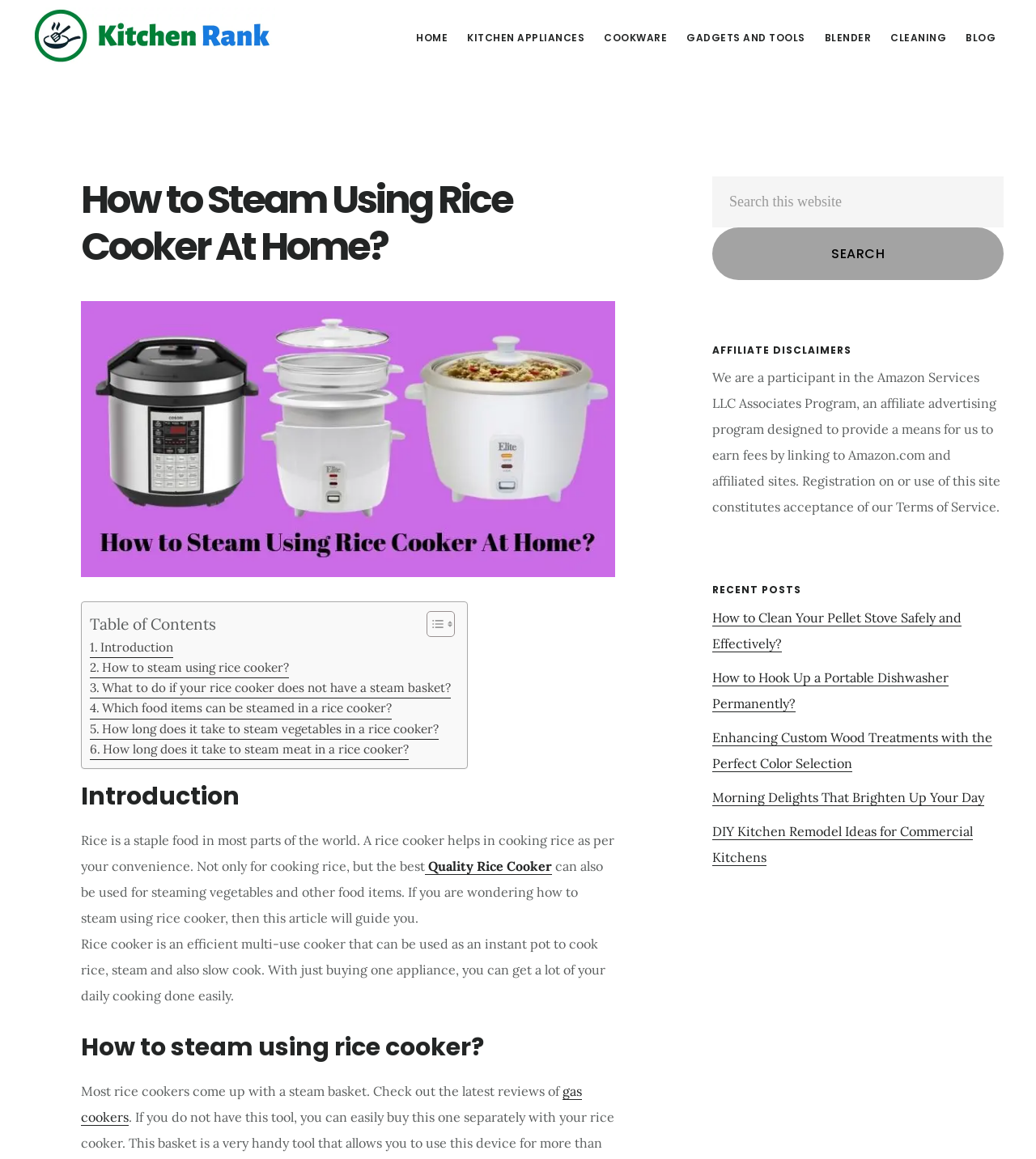Explain the contents of the webpage comprehensively.

This webpage is about using a rice cooker to steam food, specifically focusing on how to steam using a rice cooker at home. At the top of the page, there are three "Skip to" links, followed by a link to "KITCHEN RANK" and a navigation menu with eight links to different sections of the website.

Below the navigation menu, there is a header with the title "How to Steam Using Rice Cooker At Home?" and an image related to steaming with a rice cooker. Underneath, there is a table of contents with six links to different sections of the article.

The main content of the page is divided into sections, starting with an introduction that discusses the convenience of rice cookers and their ability to steam vegetables and other food items. The next section, "How to steam using rice cooker?", provides guidance on using a rice cooker for steaming.

To the right of the main content, there is a primary sidebar with a search bar, affiliate disclaimers, and recent posts. The search bar allows users to search the website, and the affiliate disclaimers section provides information about the website's affiliation with Amazon. The recent posts section lists five links to other articles on the website.

Throughout the page, there are various links to other articles and websites, including links to specific products like gas cookers and quality rice cookers. The page also includes several images, including one at the top that appears to be related to steaming with a rice cooker.